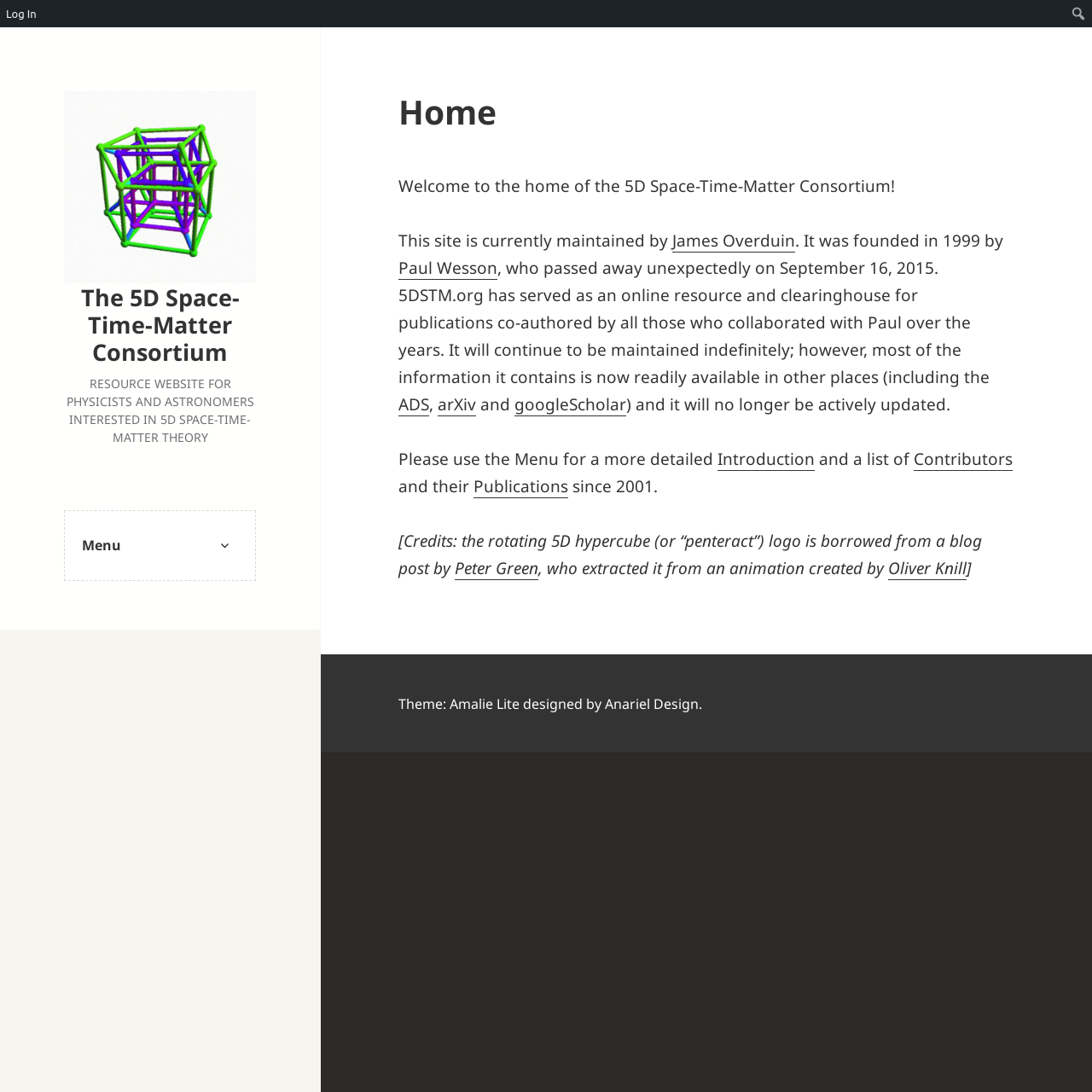By analyzing the image, answer the following question with a detailed response: What is the name of the consortium?

The name of the consortium can be found in the top-left corner of the webpage, where it is written as 'The 5D Space-Time-Matter Consortium' in a link format.